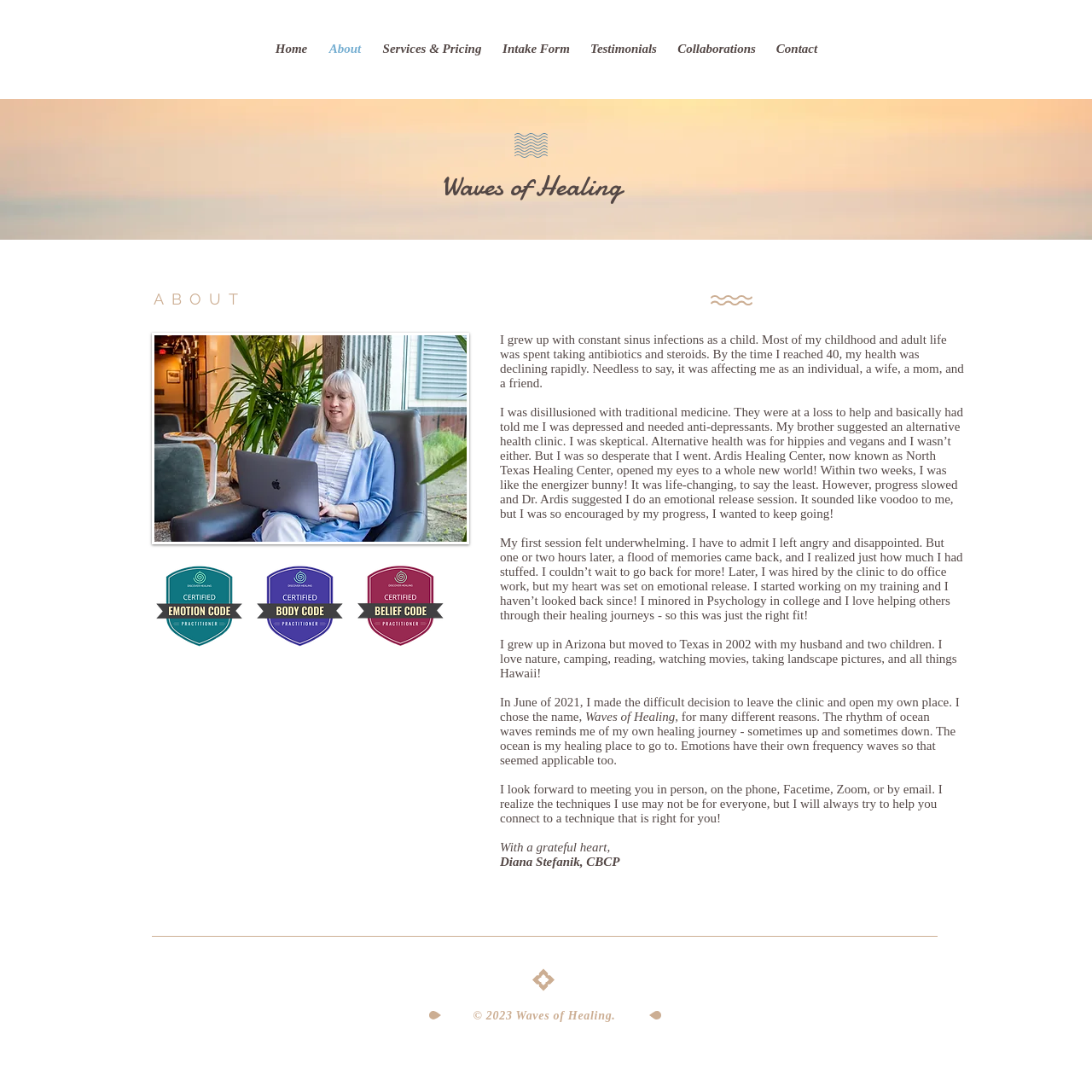What is the year when Diana Stefanik opened her own place?
Based on the image, provide a one-word or brief-phrase response.

2021